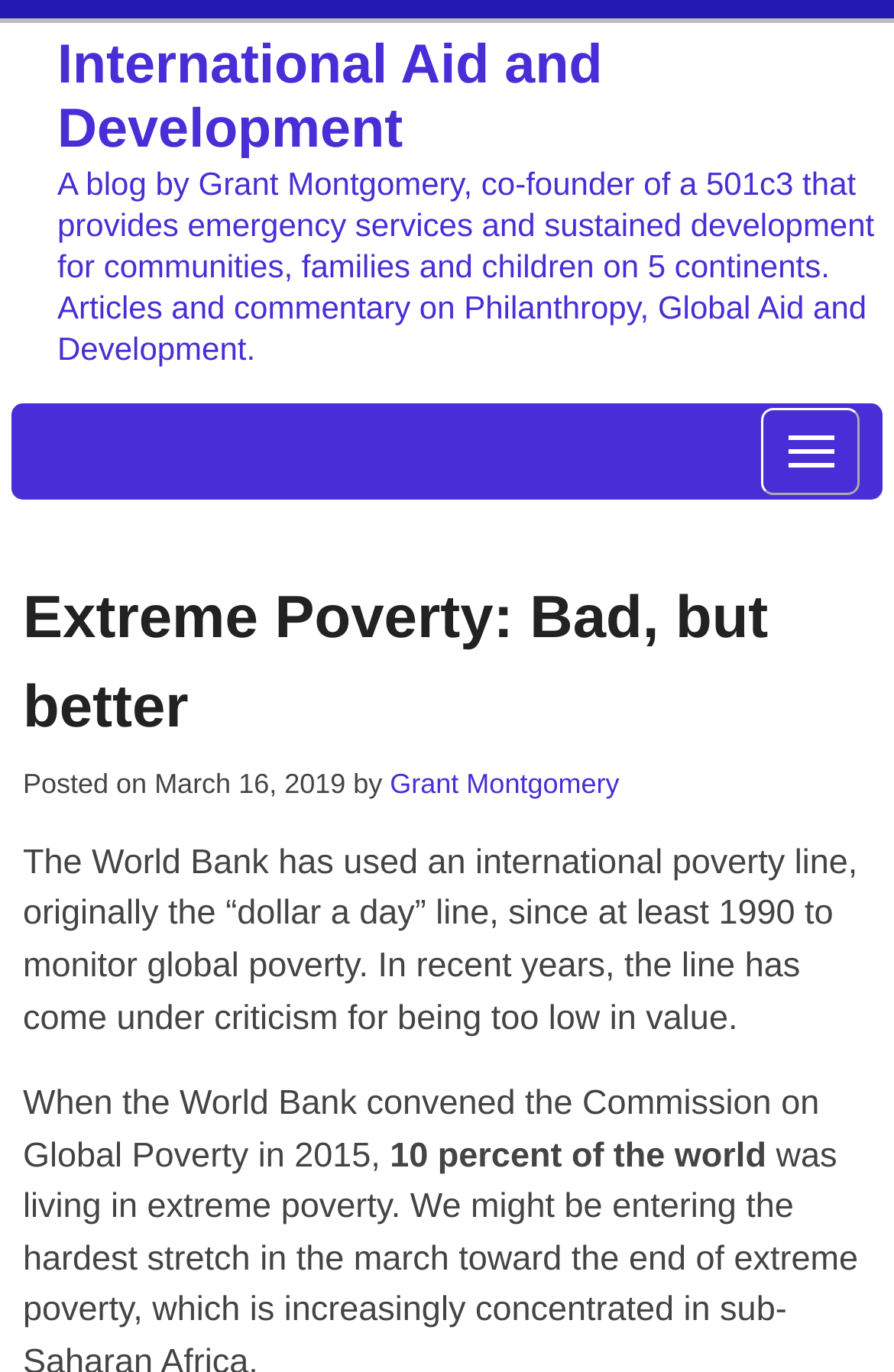Can you look at the image and give a comprehensive answer to the question:
What is the name of the blog author?

The blog author's name is mentioned in the StaticText element 'A blog by Grant Montgomery, co-founder of a 501c3...' and also in the link element 'Grant Montgomery'.